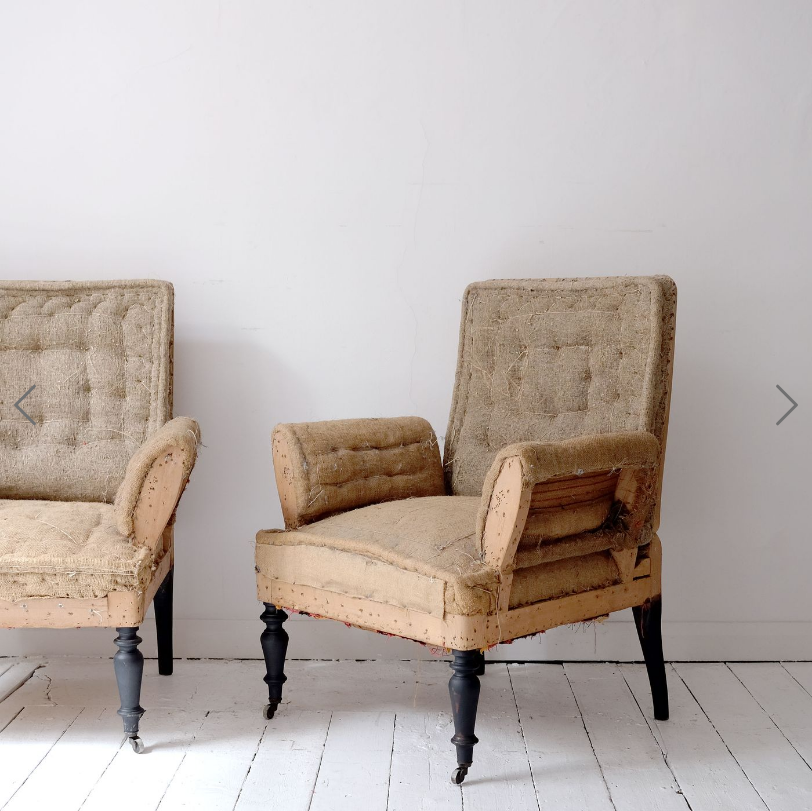What is the current state of the fabric?
Please provide a single word or phrase answer based on the image.

natural